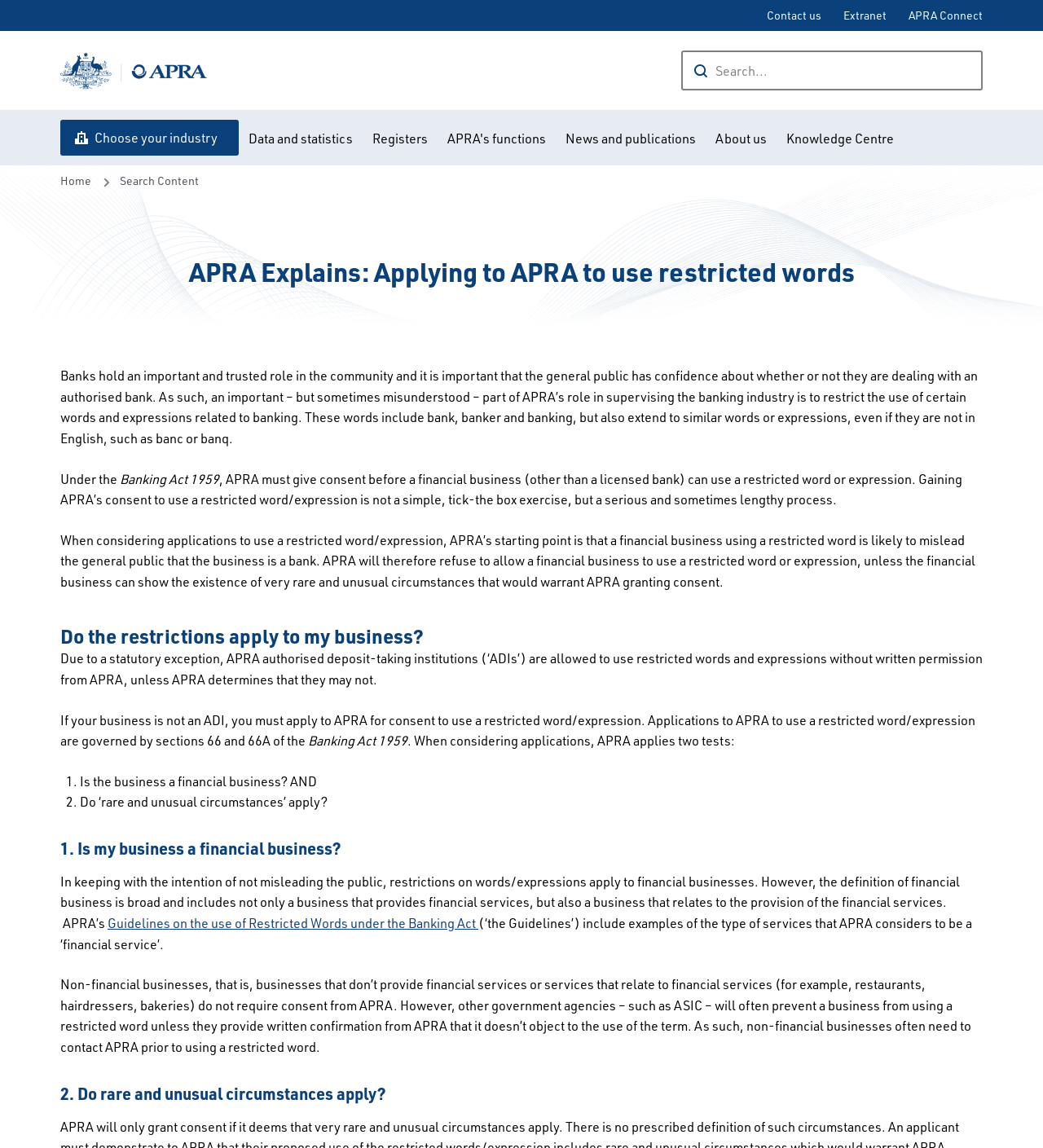Identify the bounding box coordinates for the UI element described as: "Data and statistics". The coordinates should be provided as four floats between 0 and 1: [left, top, right, bottom].

[0.229, 0.103, 0.348, 0.138]